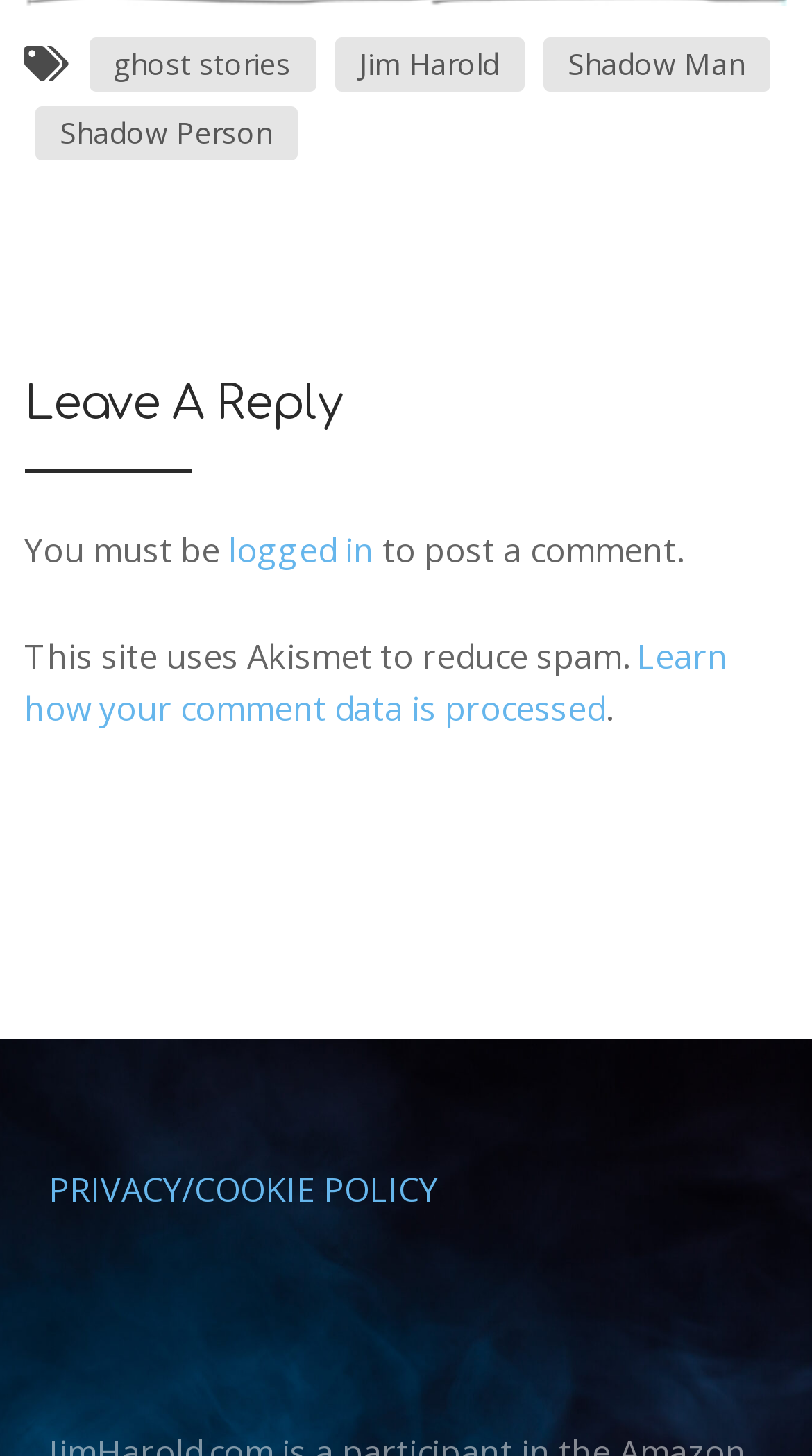Analyze the image and give a detailed response to the question:
What is the heading above the comment section?

I found a heading element 'Leave A Reply' with a bounding box coordinate of [0.03, 0.257, 0.97, 0.325] which is above the comment section.